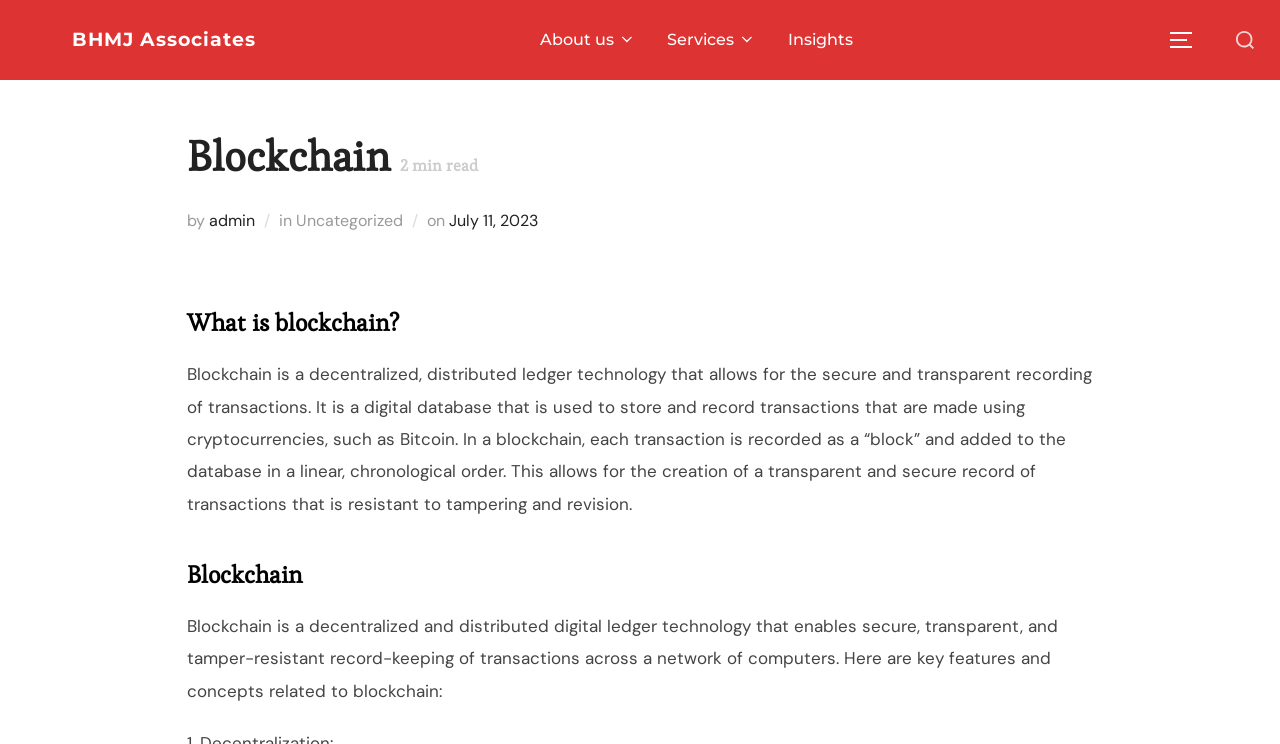Use a single word or phrase to answer the following:
What is the text of the top horizontal menu?

About us, Services, Insights